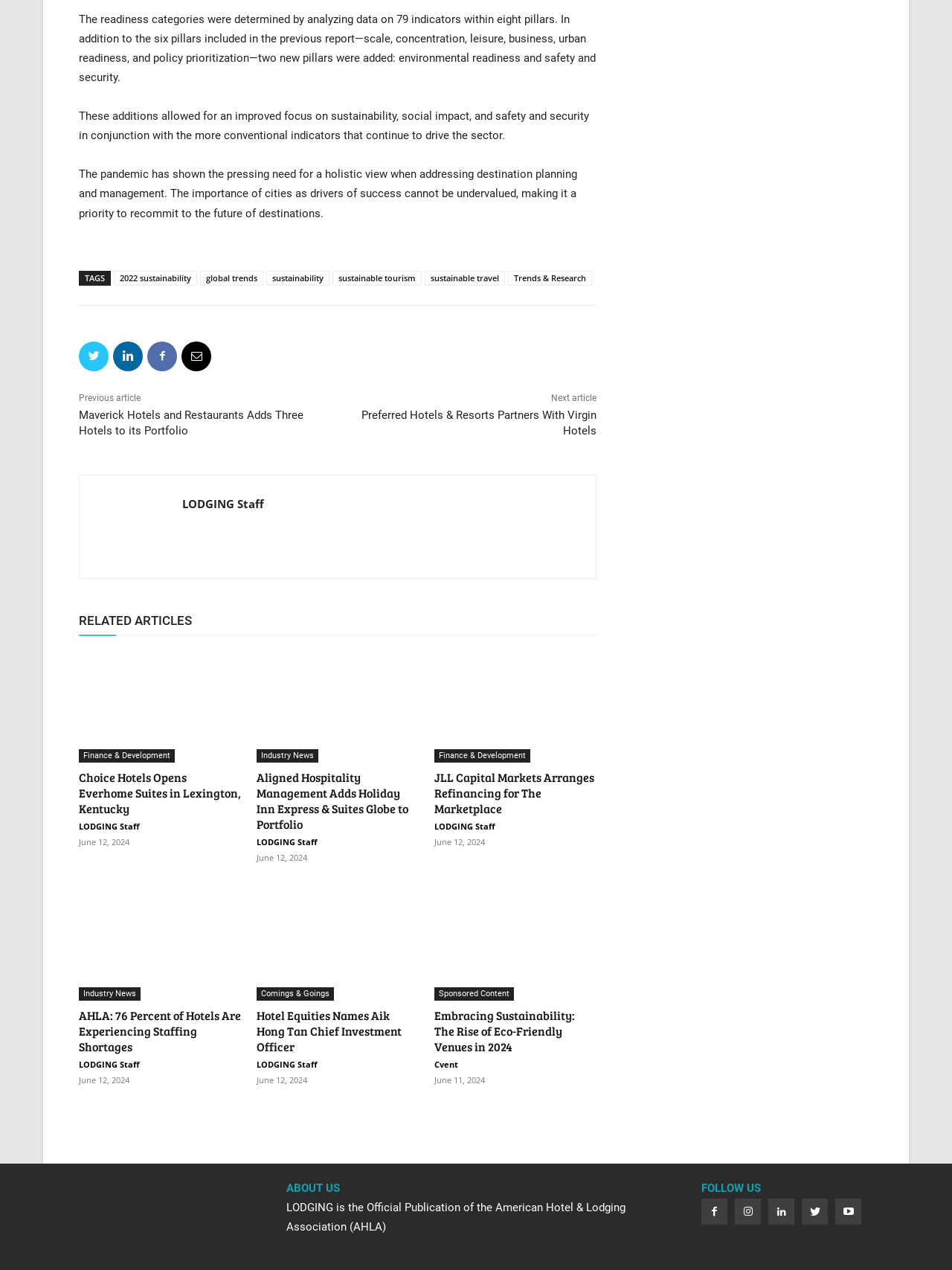What is the name of the publication?
Refer to the image and offer an in-depth and detailed answer to the question.

The webpage has a heading 'RELATED ARTICLES' and below it, there are links to various articles. One of the links is 'LODGING Staff', which suggests that LODGING is the name of the publication.